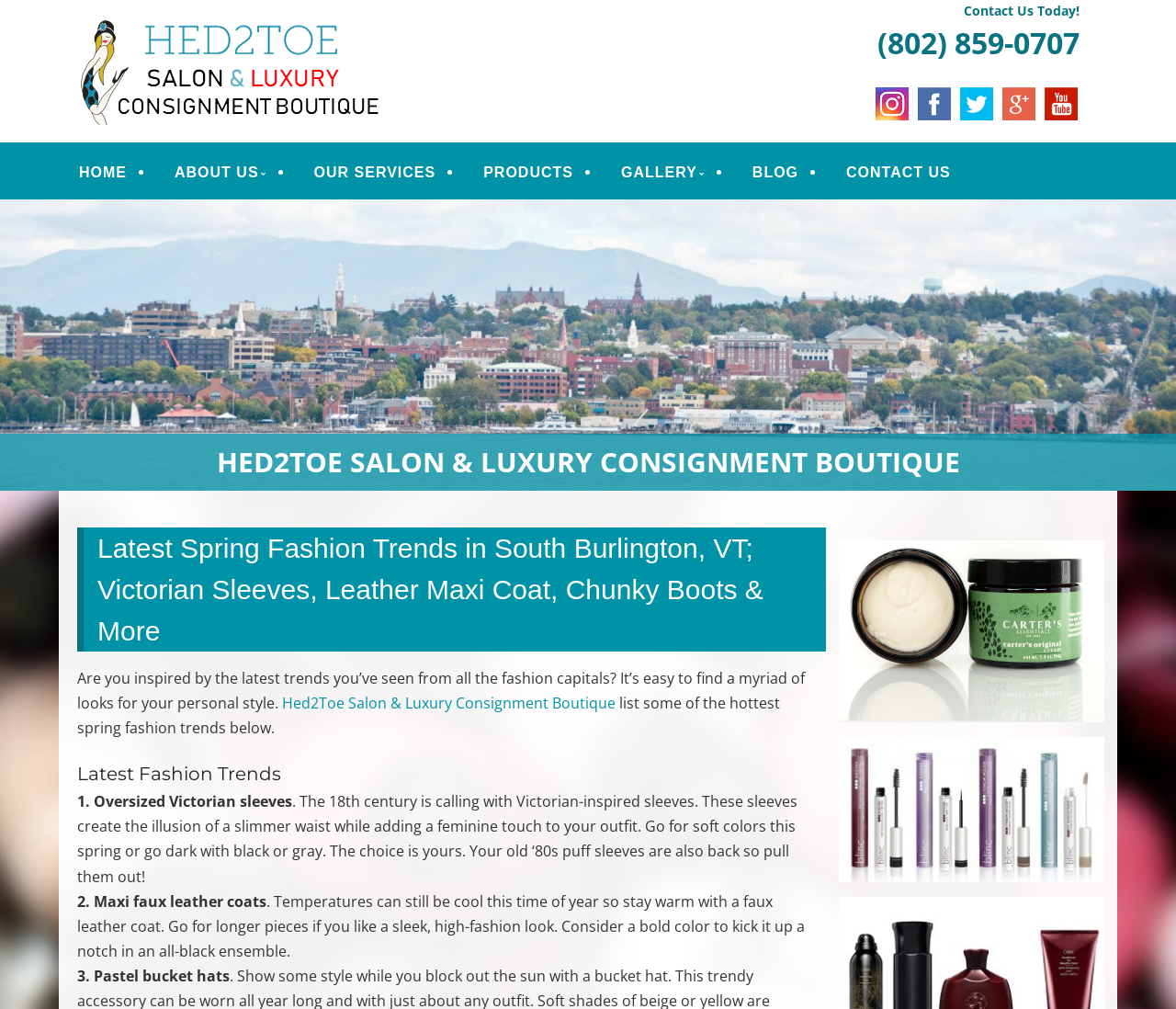Please provide the bounding box coordinate of the region that matches the element description: alt="Google +". Coordinates should be in the format (top-left x, top-left y, bottom-right x, bottom-right y) and all values should be between 0 and 1.

[0.851, 0.1, 0.882, 0.127]